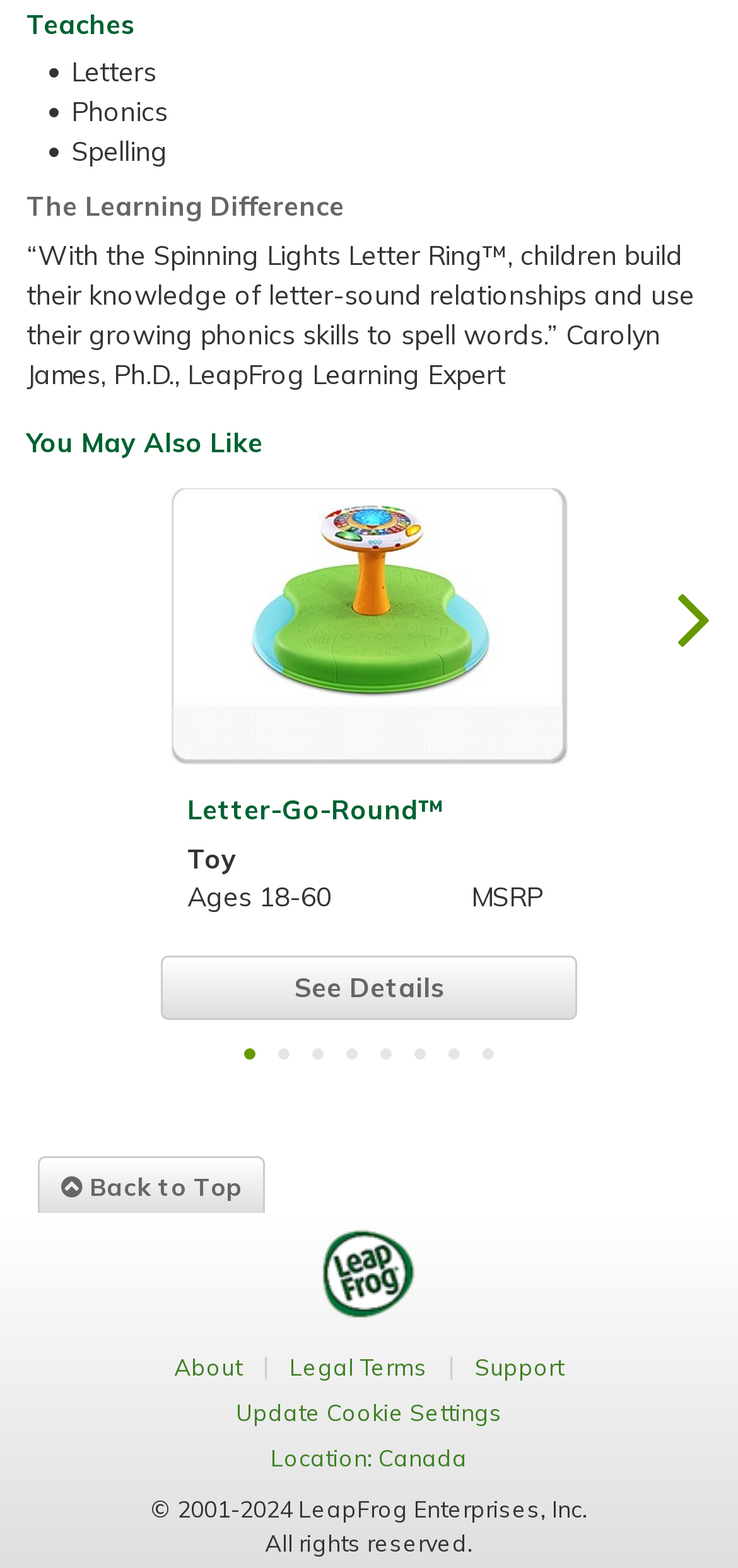Use a single word or phrase to answer this question: 
What is the main topic of this webpage?

Learning